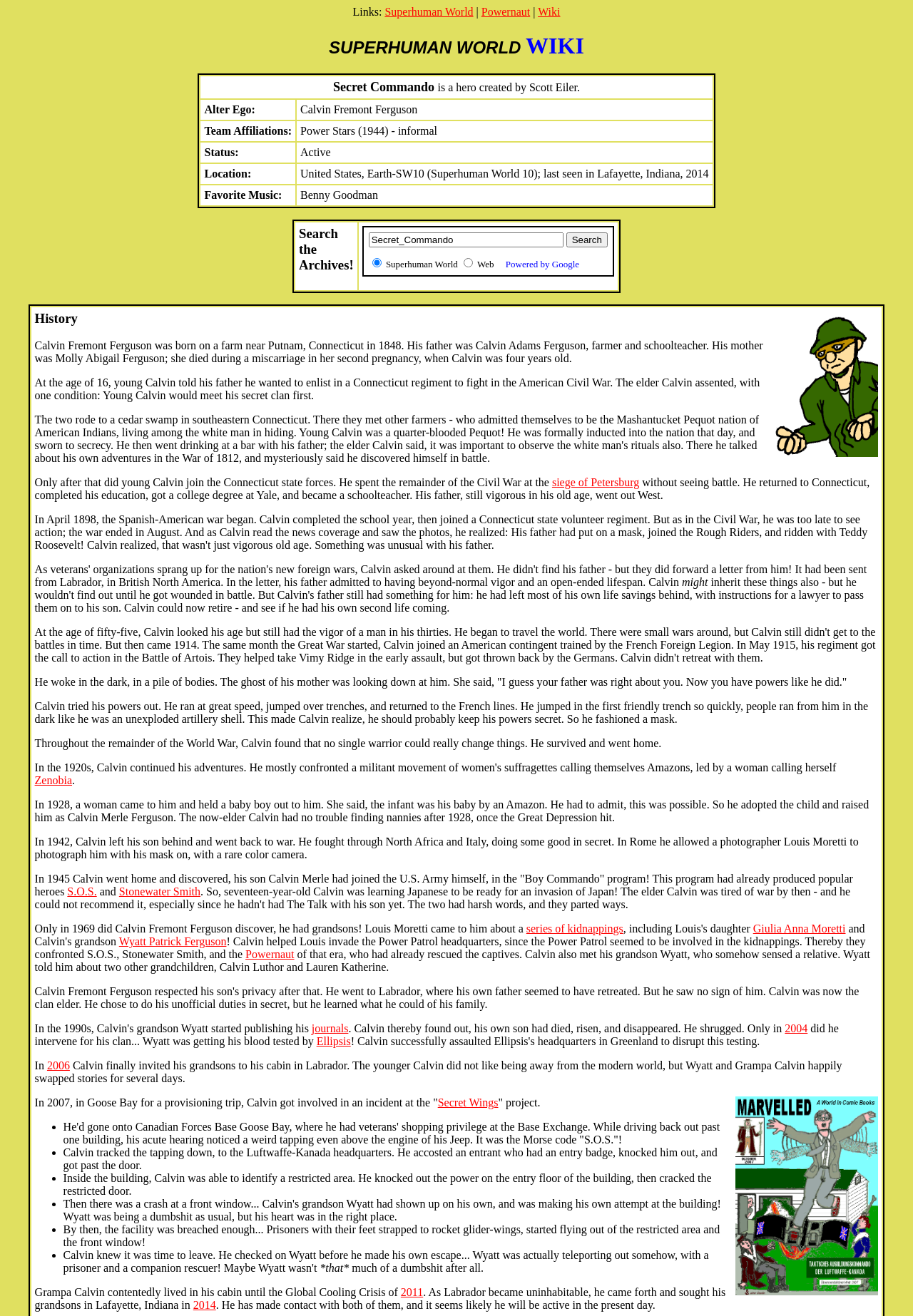Identify the bounding box coordinates of the area that should be clicked in order to complete the given instruction: "Click the Search button". The bounding box coordinates should be four float numbers between 0 and 1, i.e., [left, top, right, bottom].

[0.62, 0.176, 0.666, 0.188]